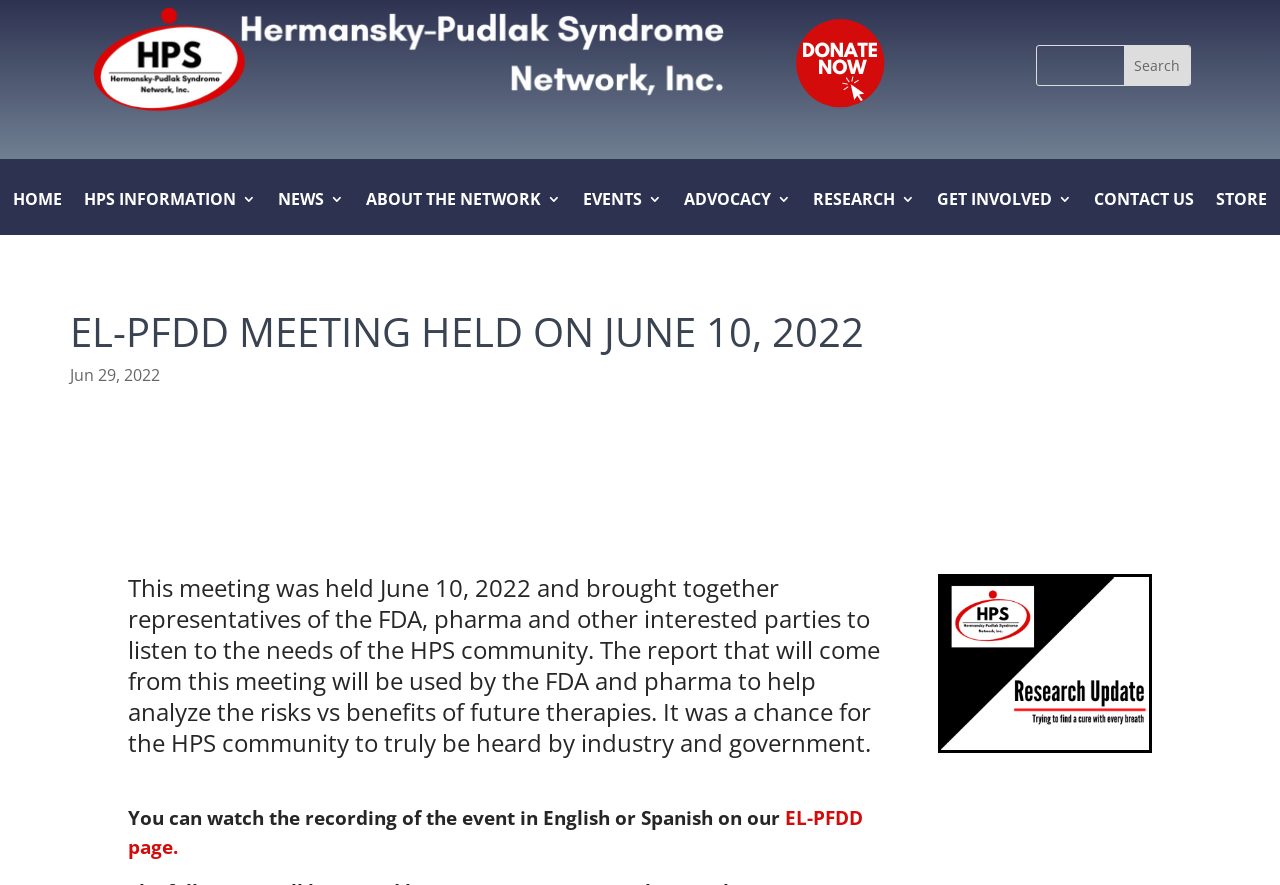Please identify the bounding box coordinates of the clickable area that will allow you to execute the instruction: "Click the 'DONATE NOW' button".

[0.62, 0.015, 0.692, 0.123]